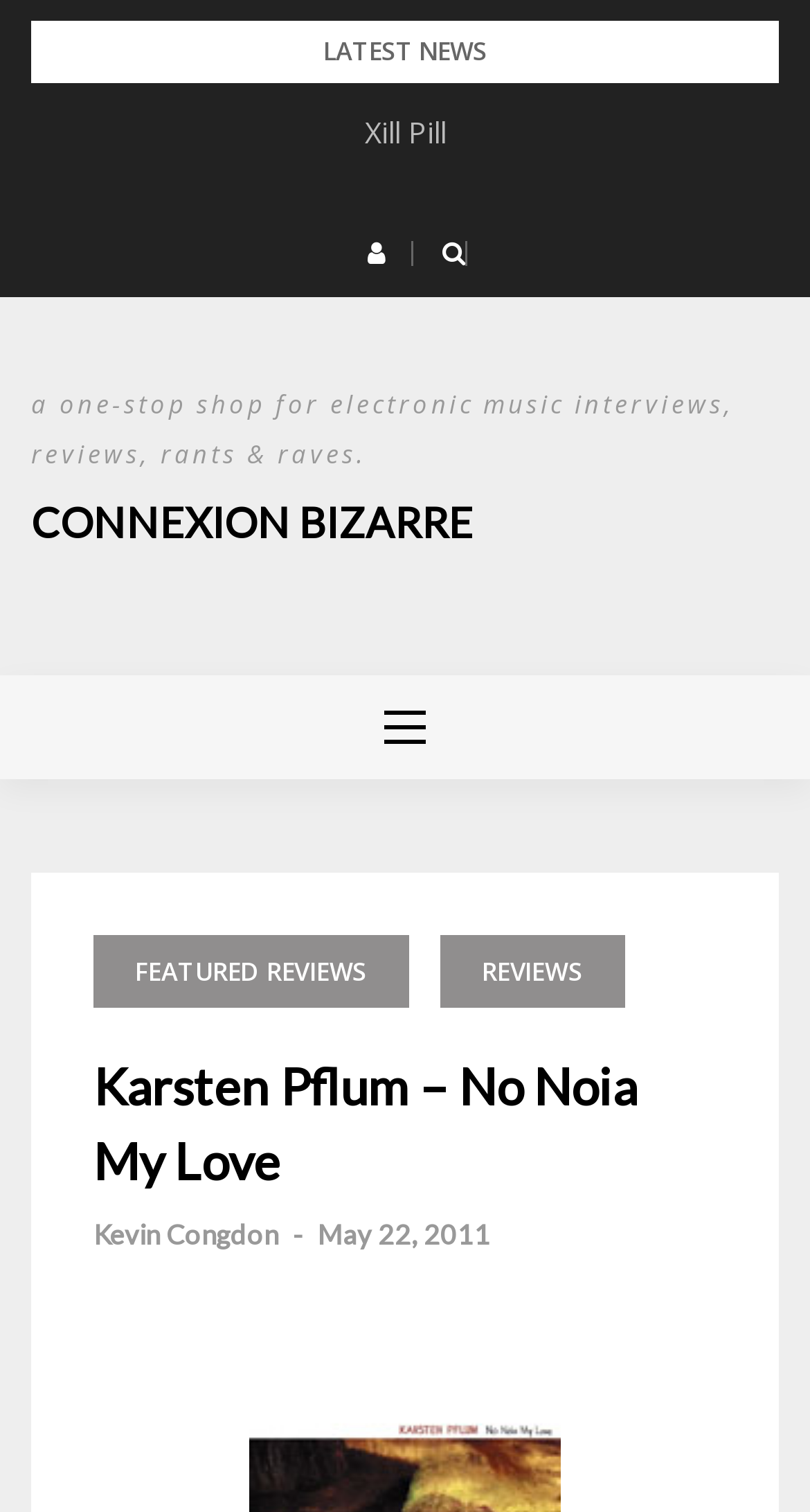Who wrote the article 'Karsten Pflum – No Noia My Love'?
Using the screenshot, give a one-word or short phrase answer.

Kevin Congdon